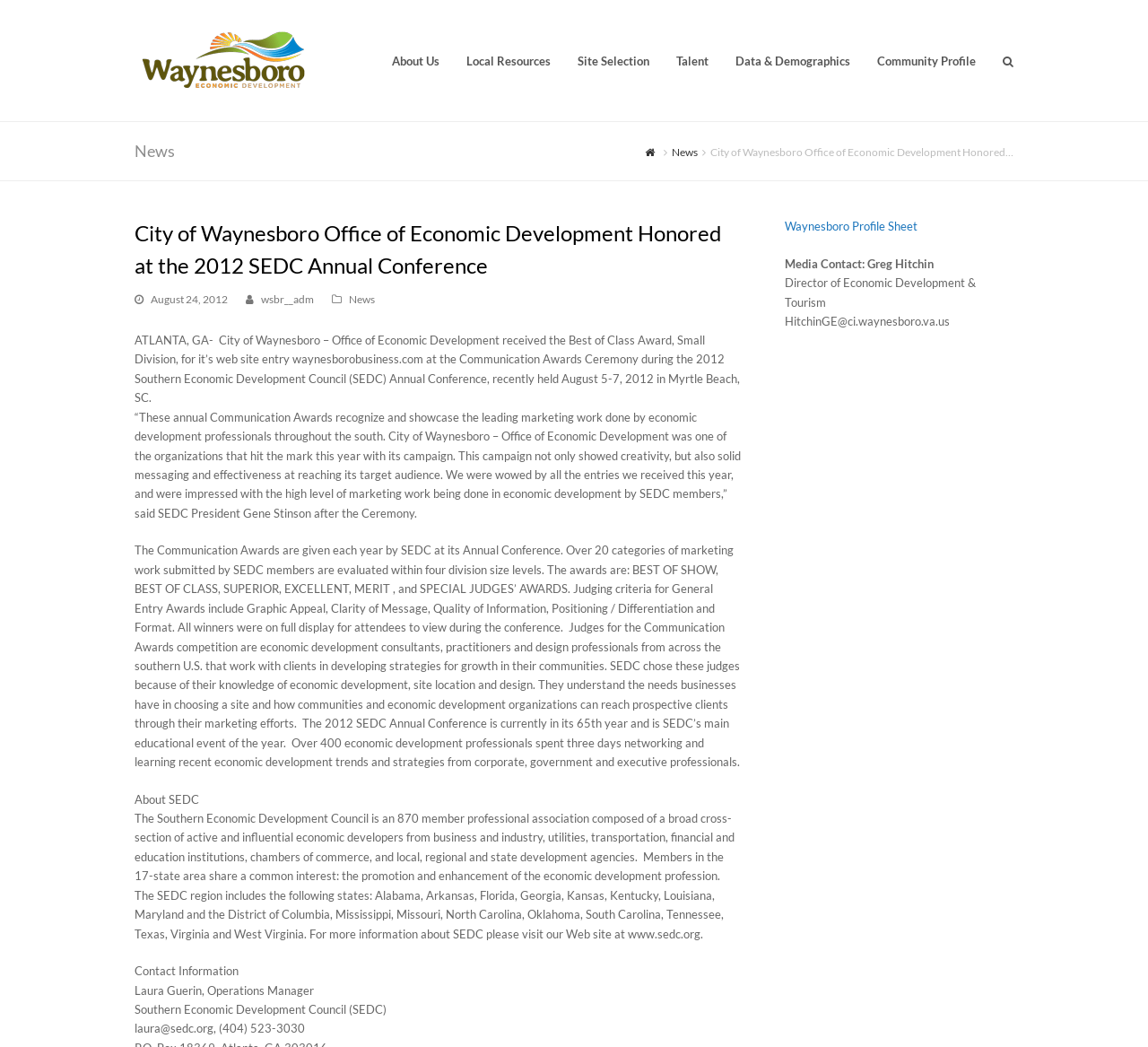For the given element description Site Selection, determine the bounding box coordinates of the UI element. The coordinates should follow the format (top-left x, top-left y, bottom-right x, bottom-right y) and be within the range of 0 to 1.

[0.491, 0.036, 0.577, 0.079]